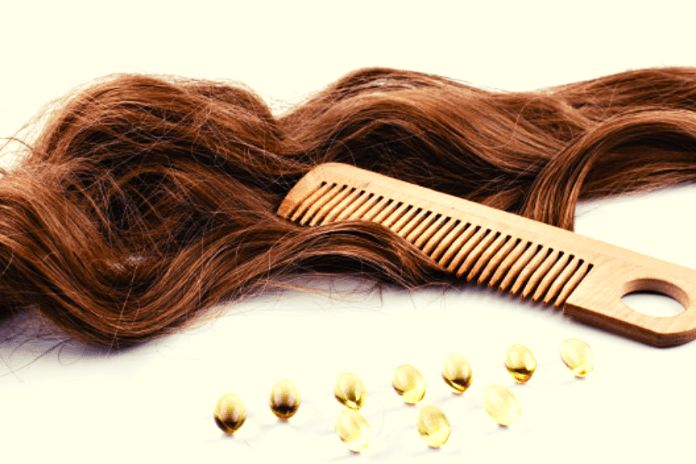Illustrate the scene in the image with a detailed description.

The image showcases a beautiful arrangement featuring long, wavy brown hair, a wooden comb, and several golden oil capsules. This composition emphasizes hair health and wellness, aligning with the theme of the article "Hair Health: Discover Biotin And What It Can Do." Biotin, a vital nutrient often highlighted for its positive effects on hair, is suggested as a supplement that can help maintain the strength and appearance of hair. The wooden comb symbolizes care and grooming, reinforcing the connection between taking care of one's hair and the wellness advice provided in the accompanying text.